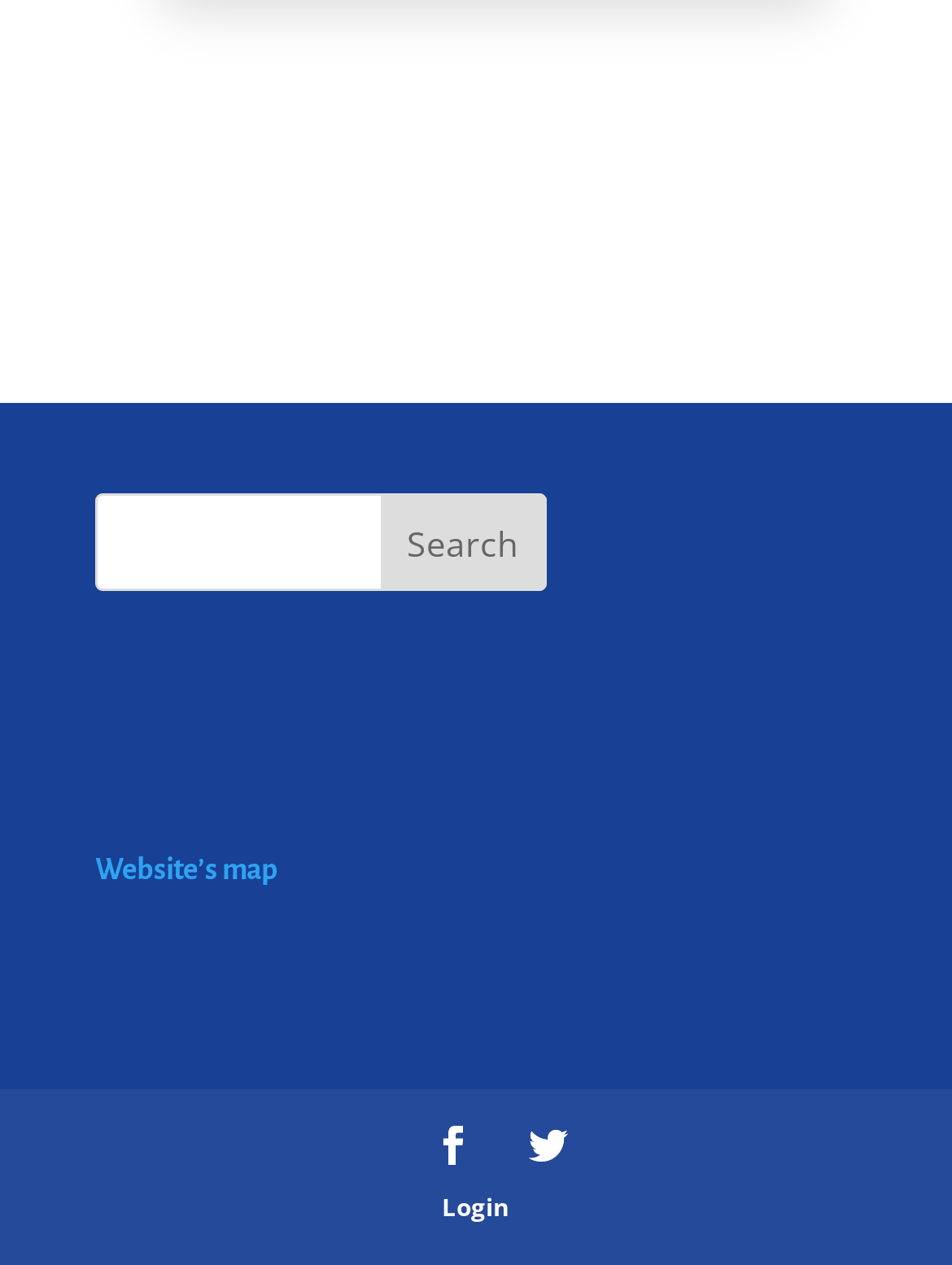Respond to the question below with a concise word or phrase:
What is the purpose of the search bar?

To search the website